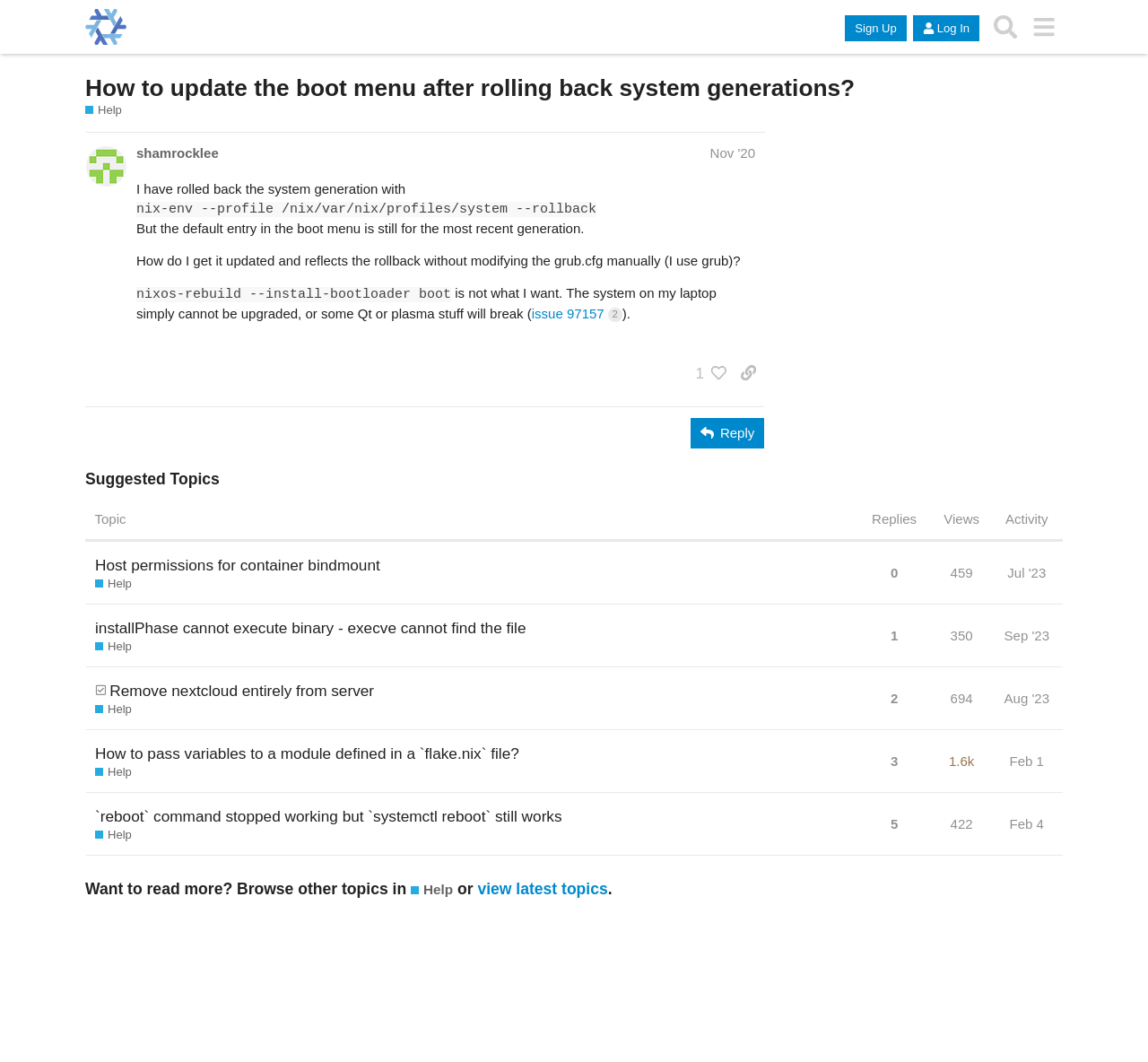What is the title of the post?
Provide a detailed and extensive answer to the question.

The title of the post can be found in the heading element with the text 'How to update the boot menu after rolling back system generations?' which is located at the top of the webpage.